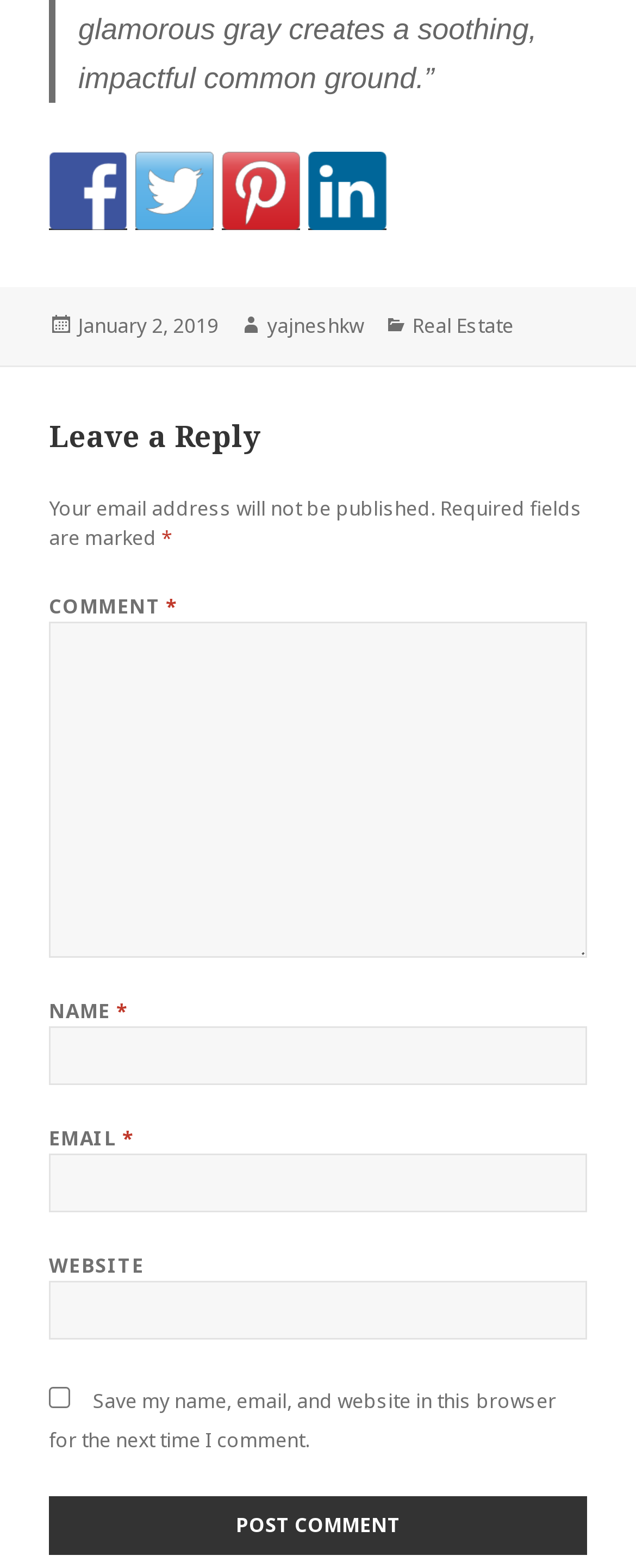Please specify the bounding box coordinates of the clickable region necessary for completing the following instruction: "Enter comment". The coordinates must consist of four float numbers between 0 and 1, i.e., [left, top, right, bottom].

[0.077, 0.396, 0.923, 0.611]